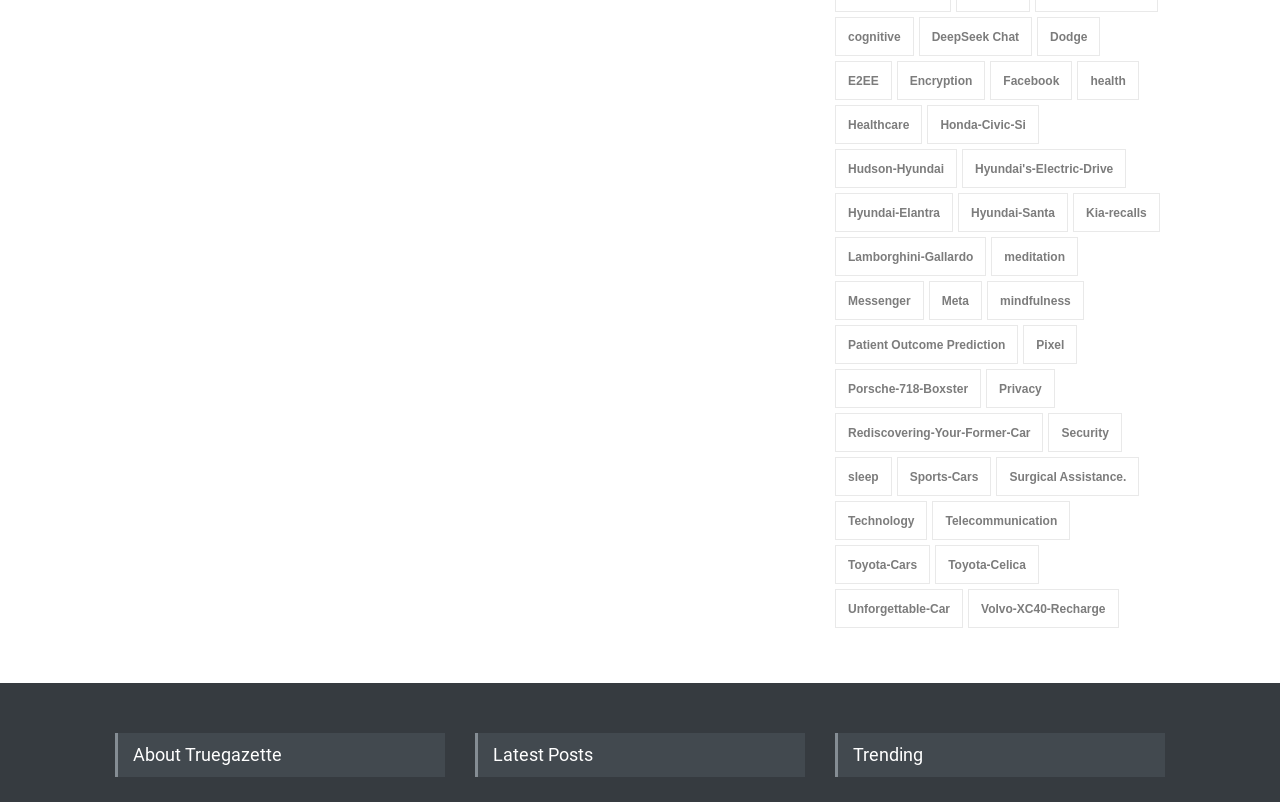Use a single word or phrase to answer this question: 
What is the category with the most items?

Technology